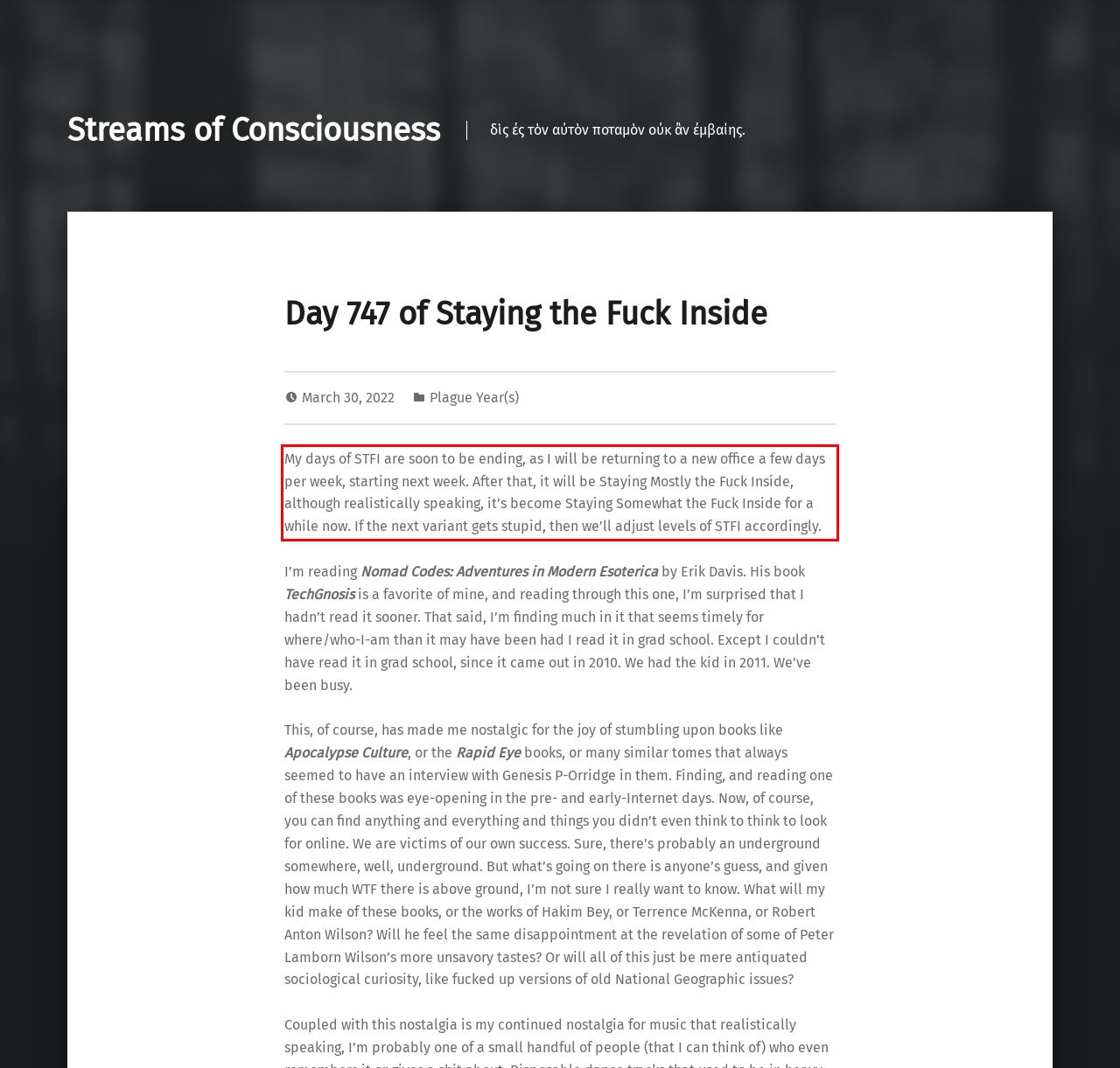Please look at the webpage screenshot and extract the text enclosed by the red bounding box.

My days of STFI are soon to be ending, as I will be returning to a new office a few days per week, starting next week. After that, it will be Staying Mostly the Fuck Inside, although realistically speaking, it’s become Staying Somewhat the Fuck Inside for a while now. If the next variant gets stupid, then we’ll adjust levels of STFI accordingly.